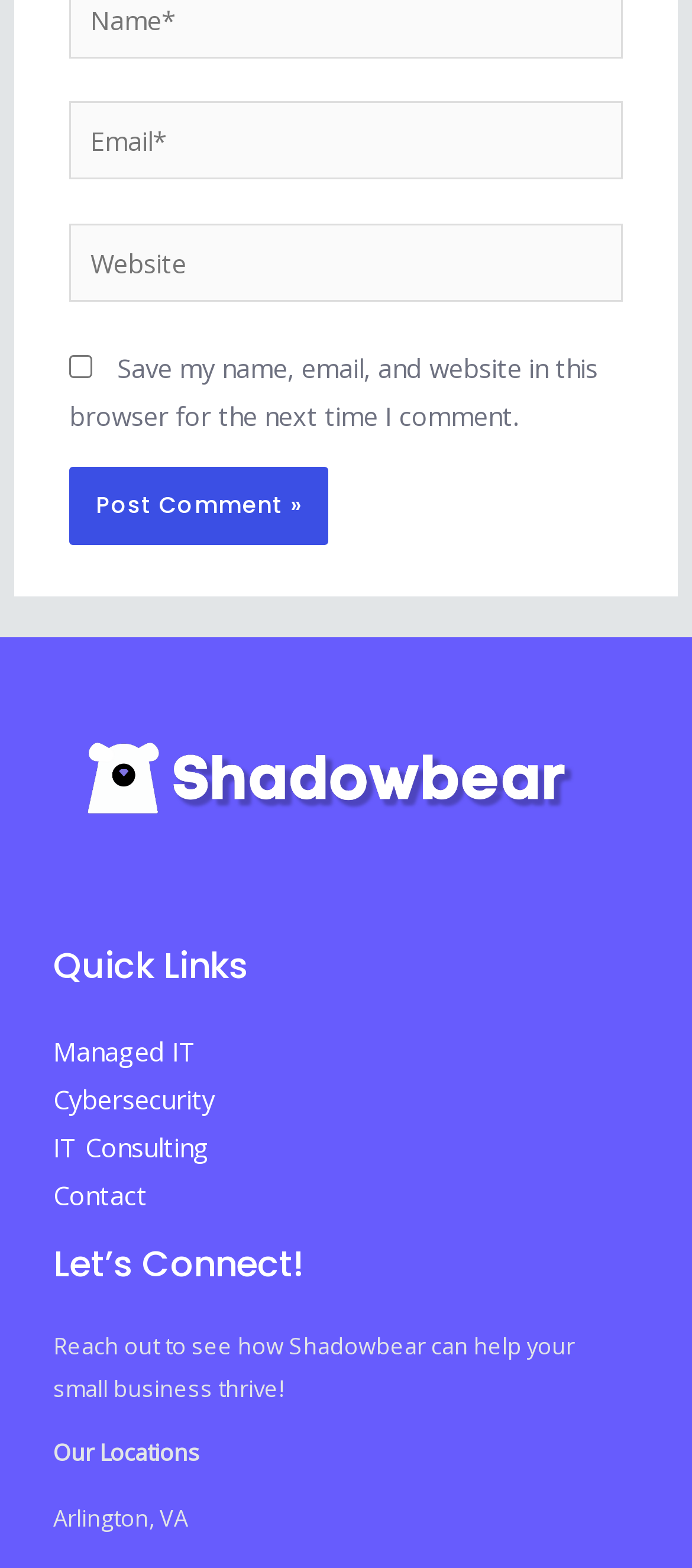Please mark the bounding box coordinates of the area that should be clicked to carry out the instruction: "Enter email address".

[0.1, 0.065, 0.9, 0.115]